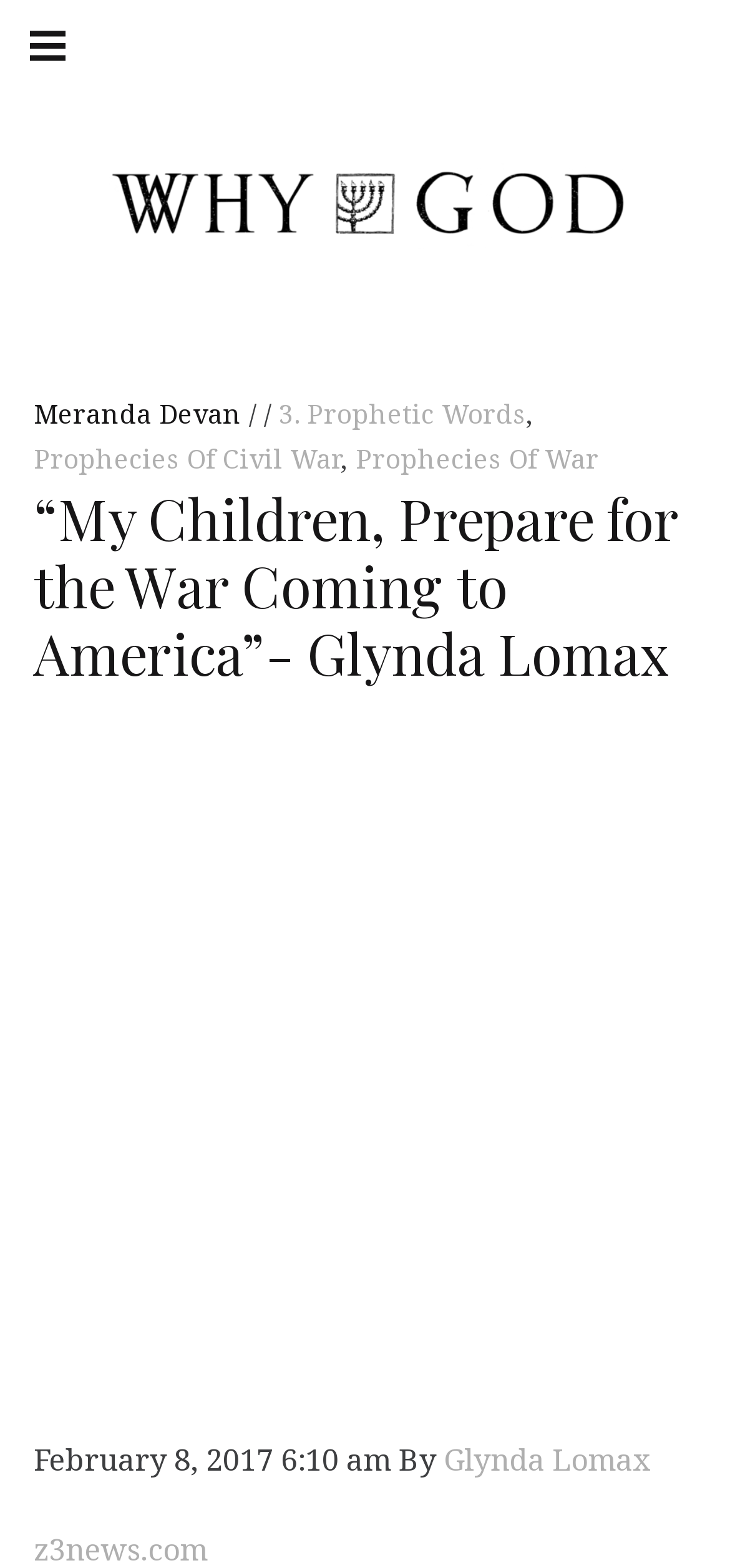What is the date of the article?
Can you provide an in-depth and detailed response to the question?

I found the answer by looking at the StaticText 'February 8, 2017' which is located at the bottom of the webpage, next to the text 'This date and/or time has been adjusted to match your timezone'.